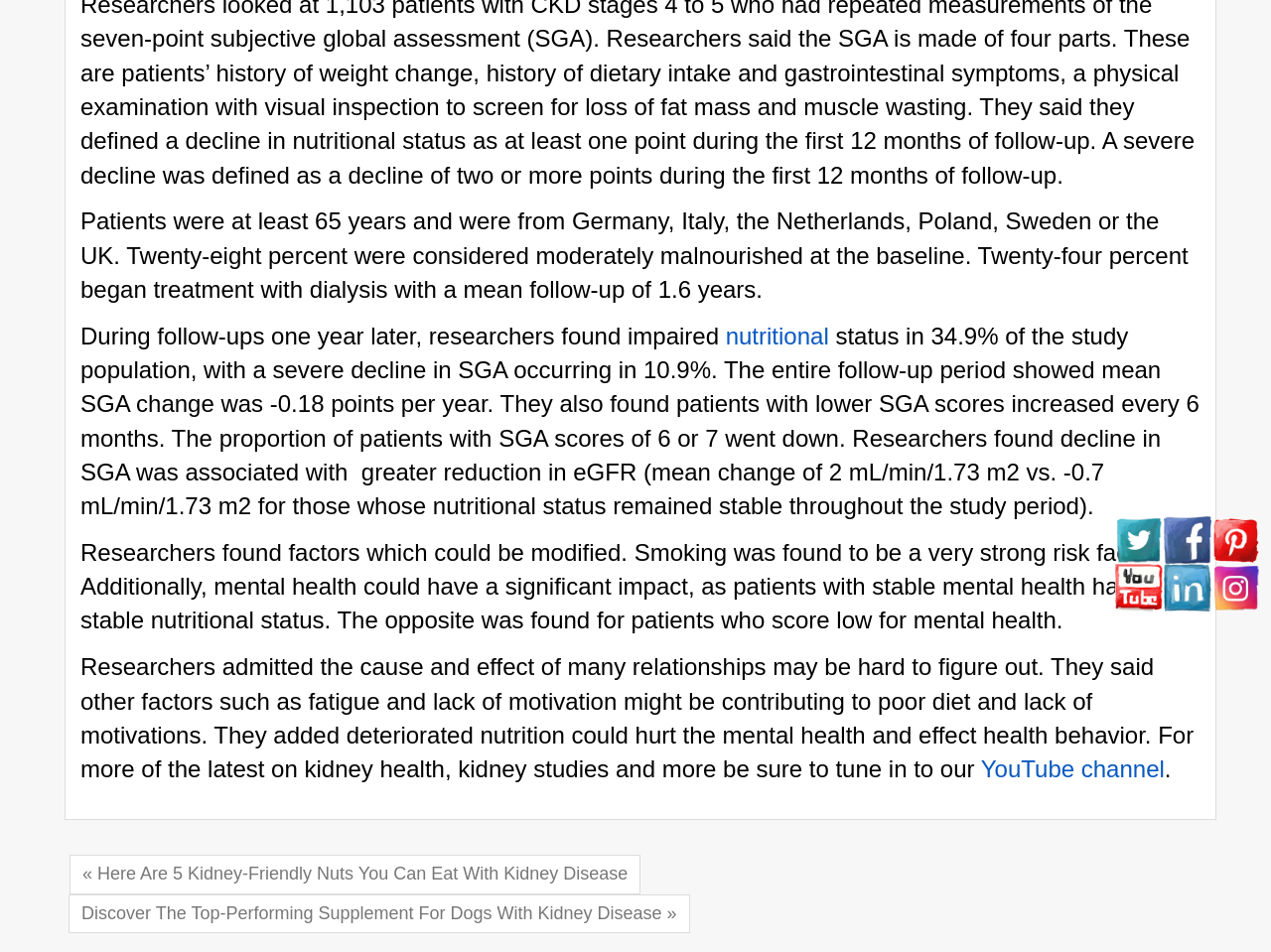Identify the bounding box coordinates for the UI element described as: "nutritional". The coordinates should be provided as four floats between 0 and 1: [left, top, right, bottom].

[0.571, 0.339, 0.652, 0.367]